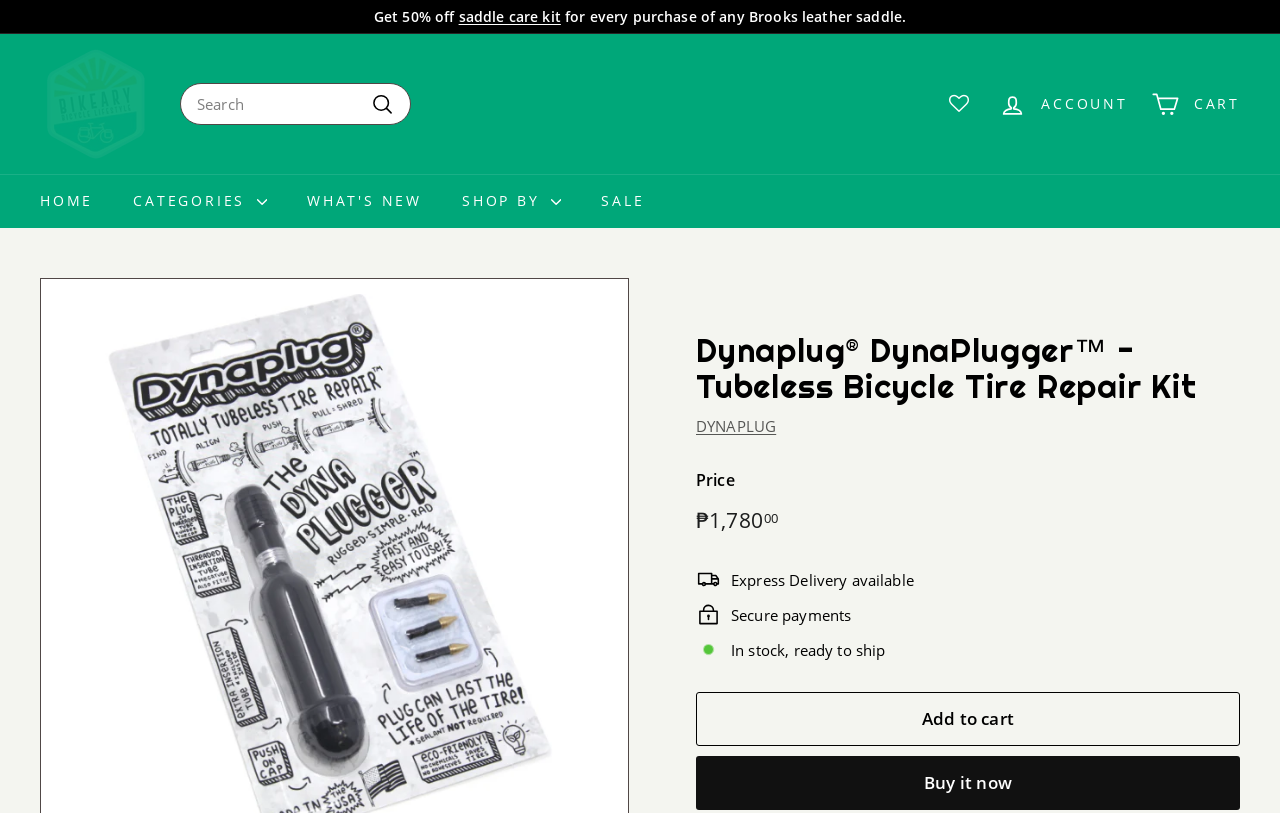Please provide the bounding box coordinates for the UI element as described: "Home". The coordinates must be four floats between 0 and 1, represented as [left, top, right, bottom].

None